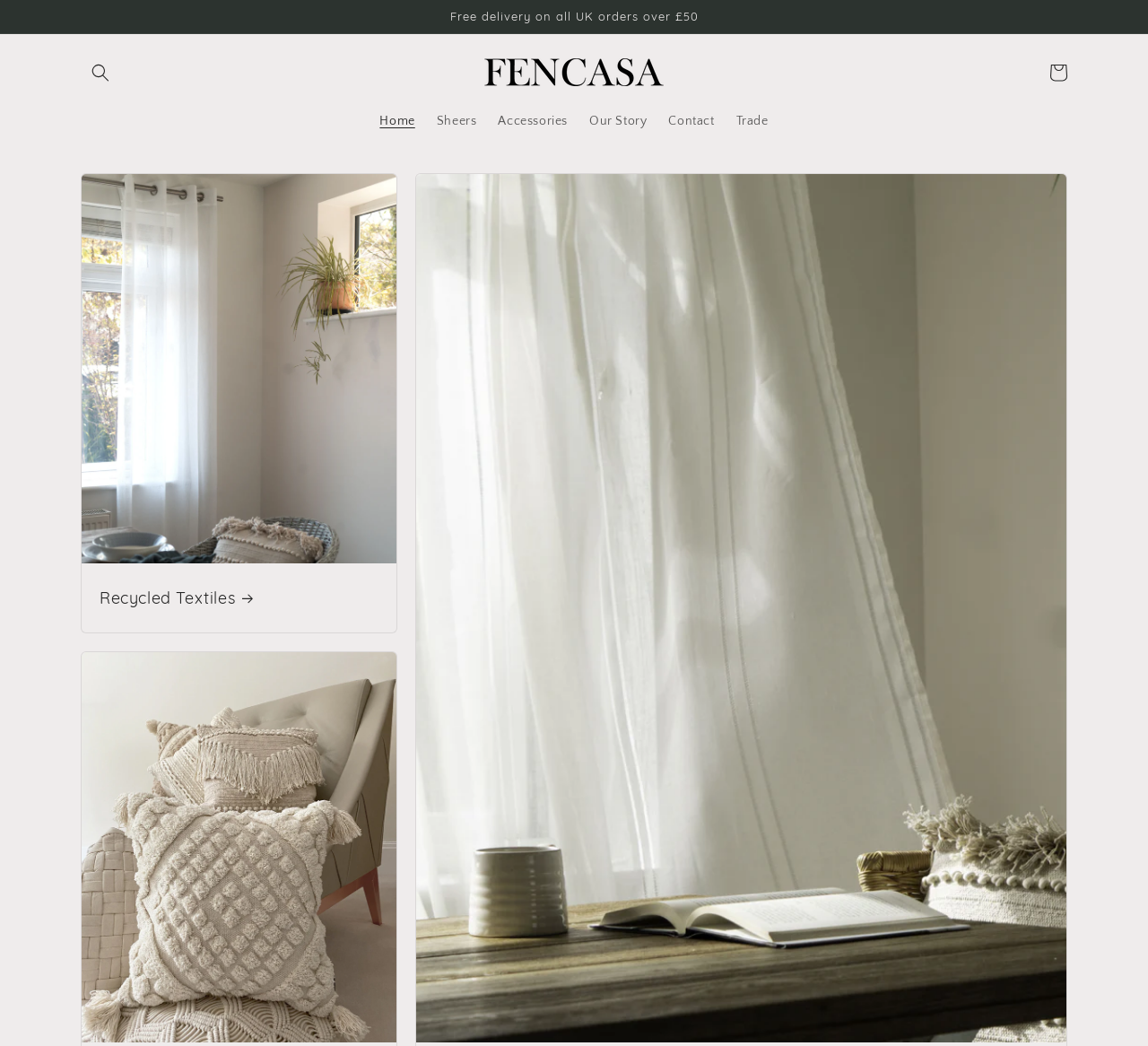Can you find the bounding box coordinates for the element to click on to achieve the instruction: "Learn about recycled textiles"?

[0.087, 0.562, 0.33, 0.582]